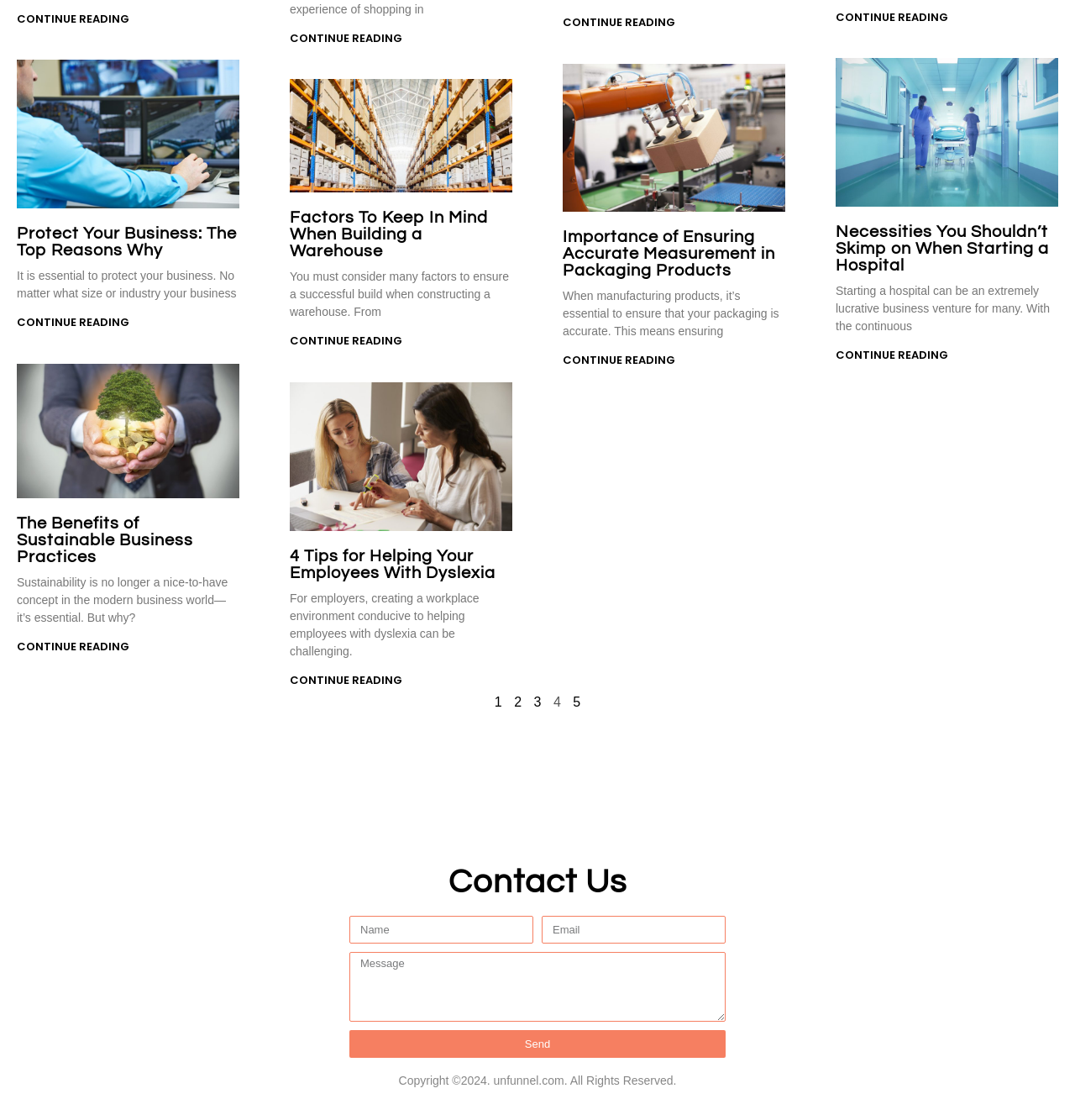Give the bounding box coordinates for the element described by: "Trip Deals".

None